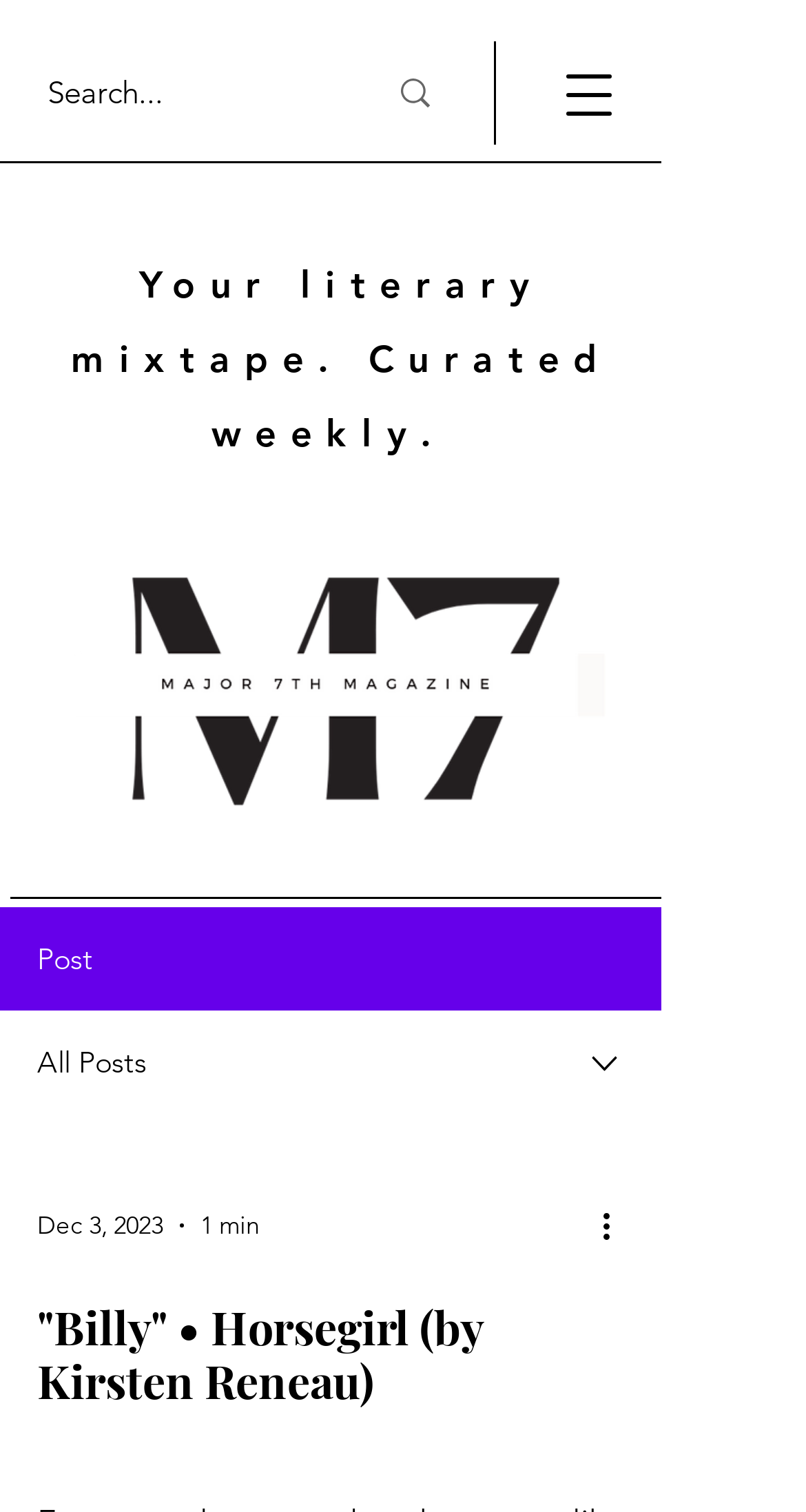Give a succinct answer to this question in a single word or phrase: 
What is the theme of this website?

Literary